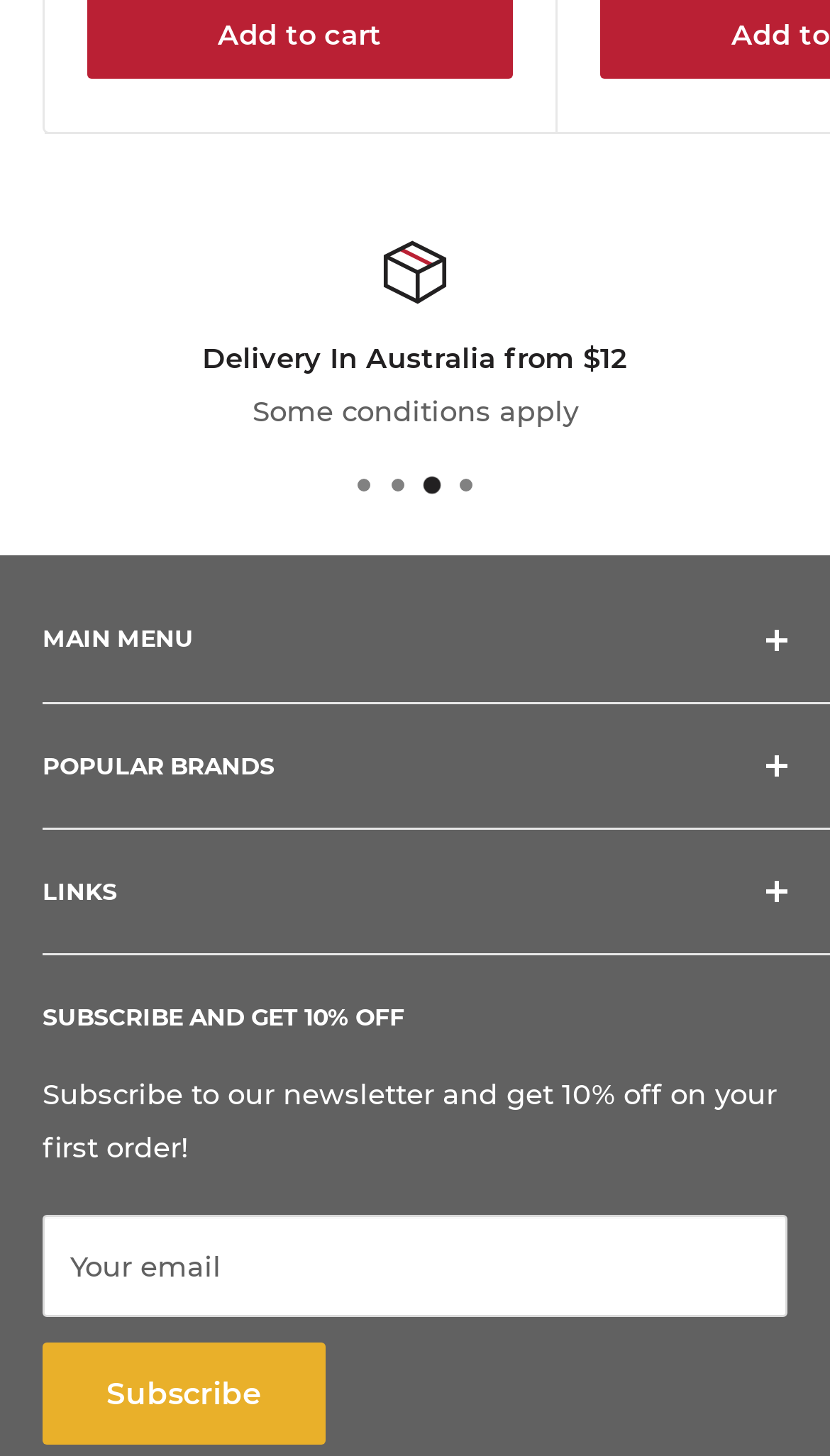Identify the bounding box coordinates of the clickable region required to complete the instruction: "Check out Coleman brand". The coordinates should be given as four float numbers within the range of 0 and 1, i.e., [left, top, right, bottom].

[0.051, 0.557, 0.897, 0.598]